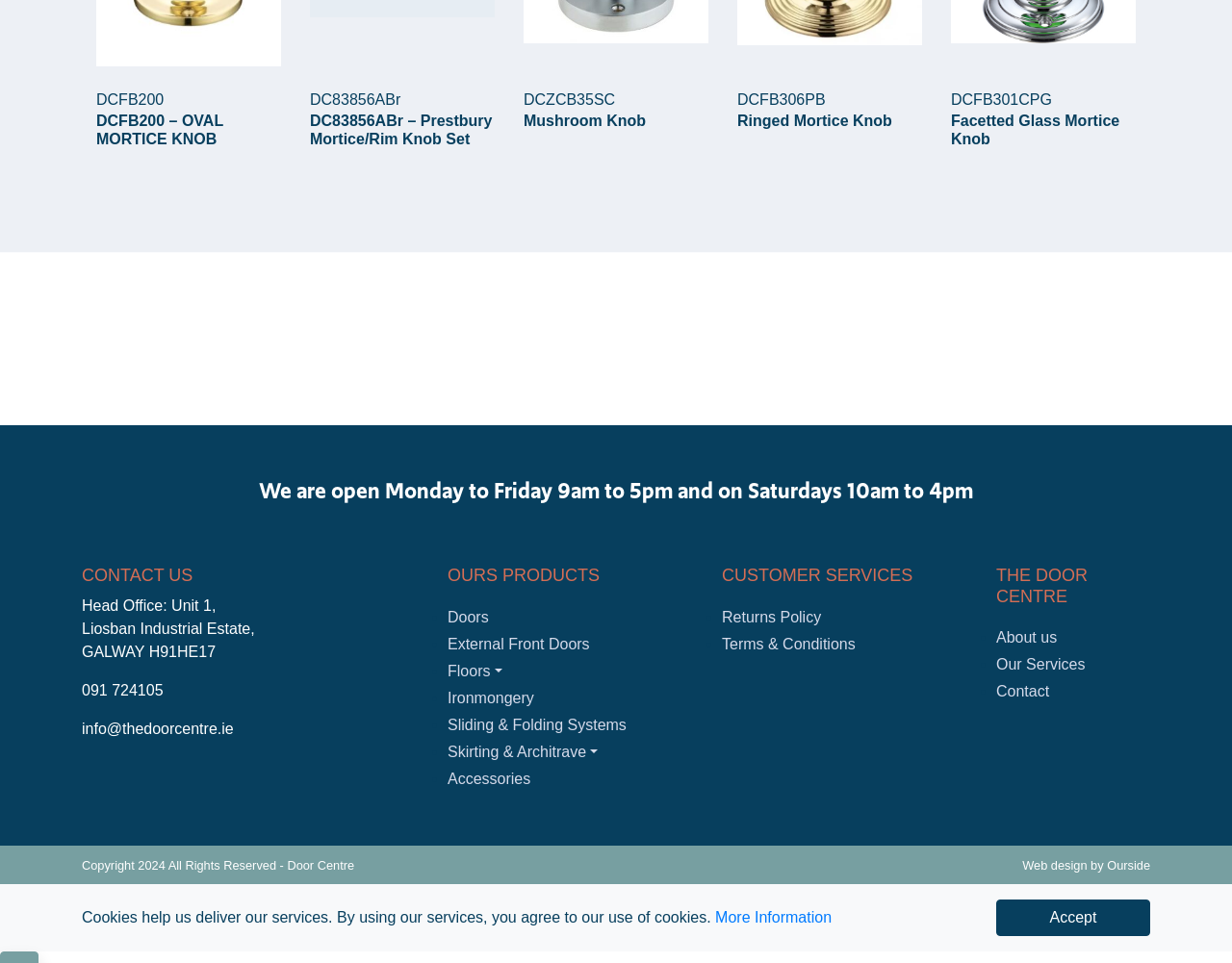Locate the bounding box for the described UI element: "DCFB200DCFB200 – OVAL MORTICE KNOB". Ensure the coordinates are four float numbers between 0 and 1, formatted as [left, top, right, bottom].

[0.078, 0.066, 0.228, 0.133]